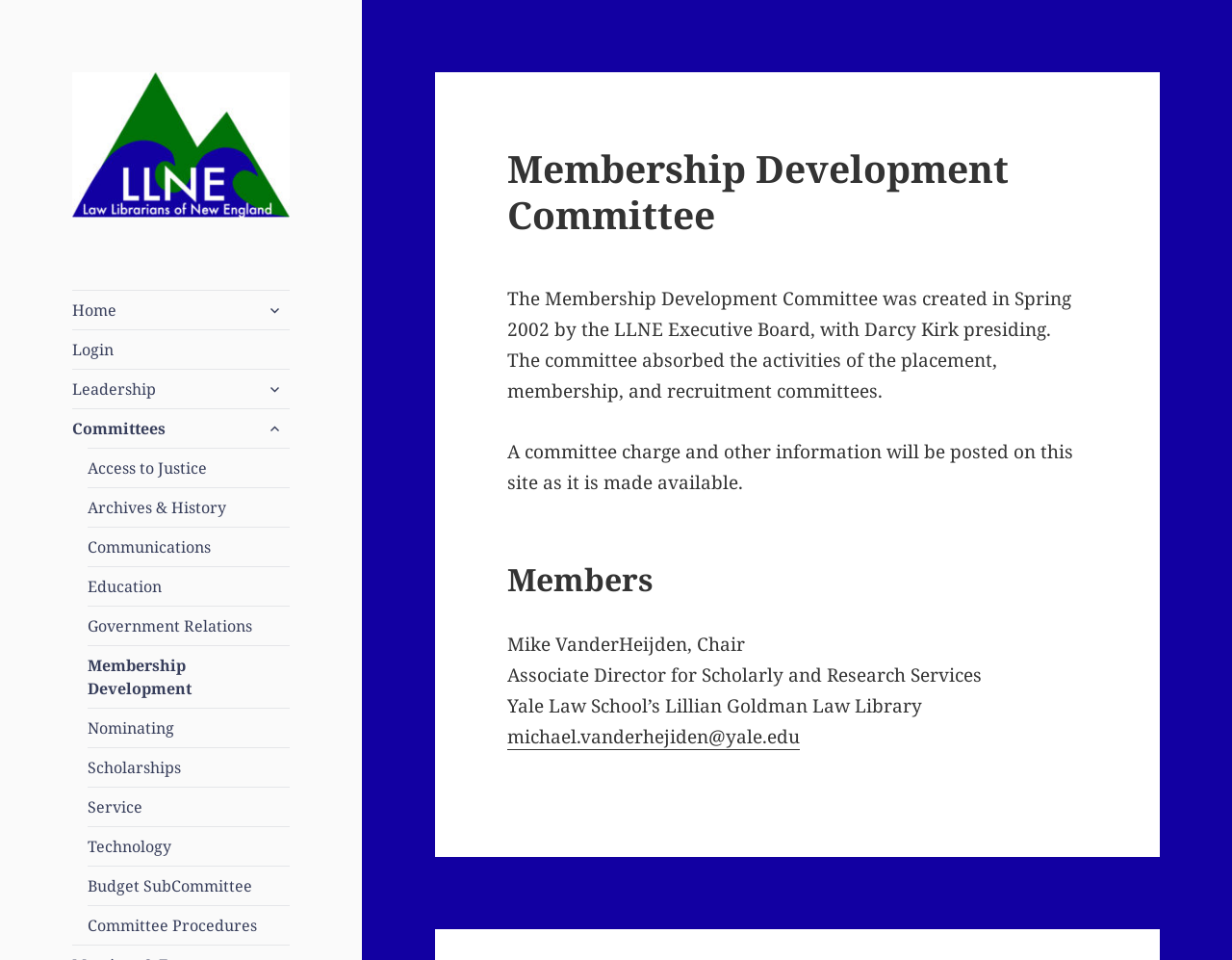Identify the bounding box coordinates of the region that needs to be clicked to carry out this instruction: "Expand child menu". Provide these coordinates as four float numbers ranging from 0 to 1, i.e., [left, top, right, bottom].

[0.21, 0.307, 0.235, 0.339]